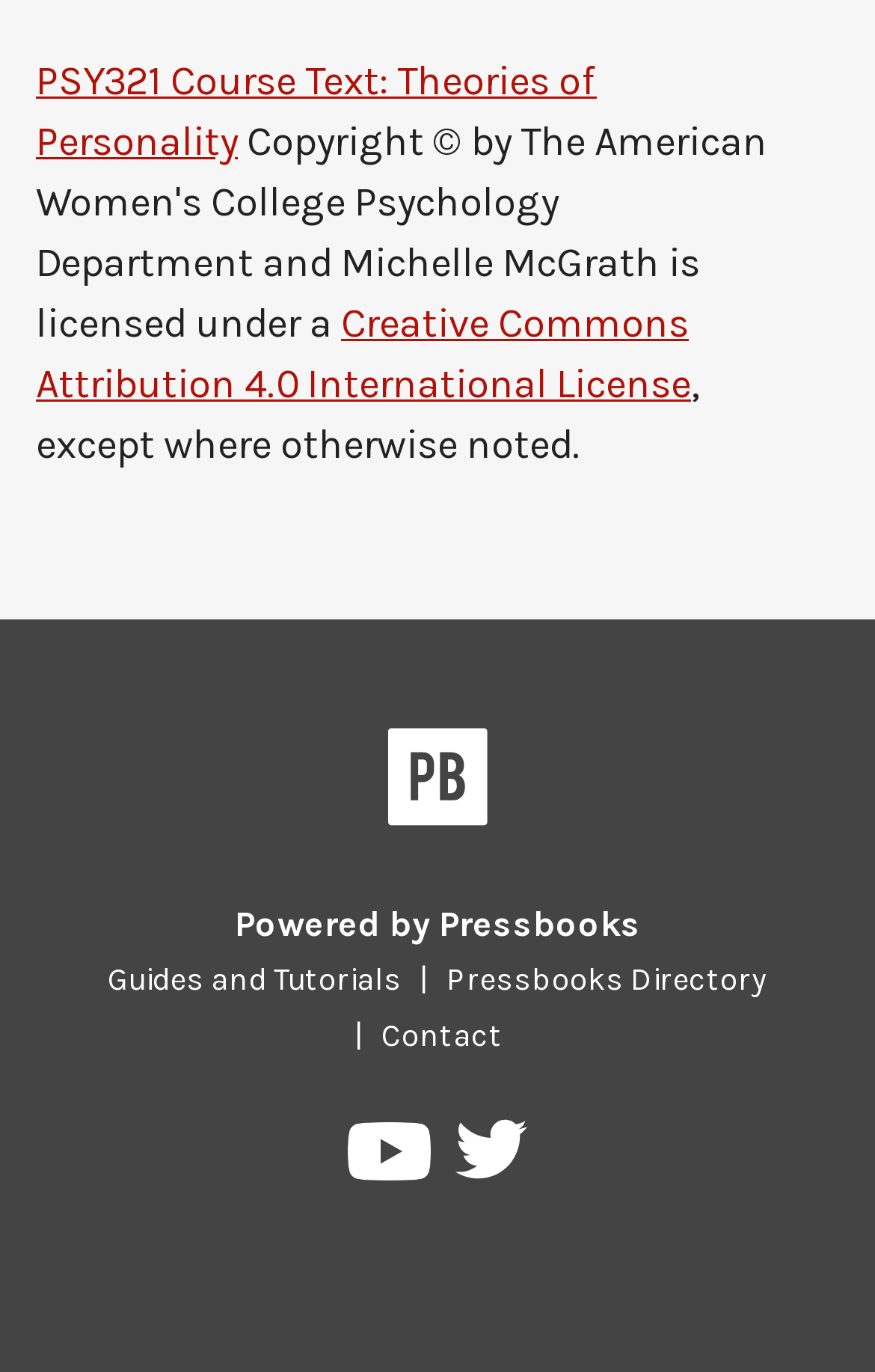Can you show the bounding box coordinates of the region to click on to complete the task described in the instruction: "Watch Pressbooks on YouTube"?

[0.398, 0.818, 0.499, 0.876]